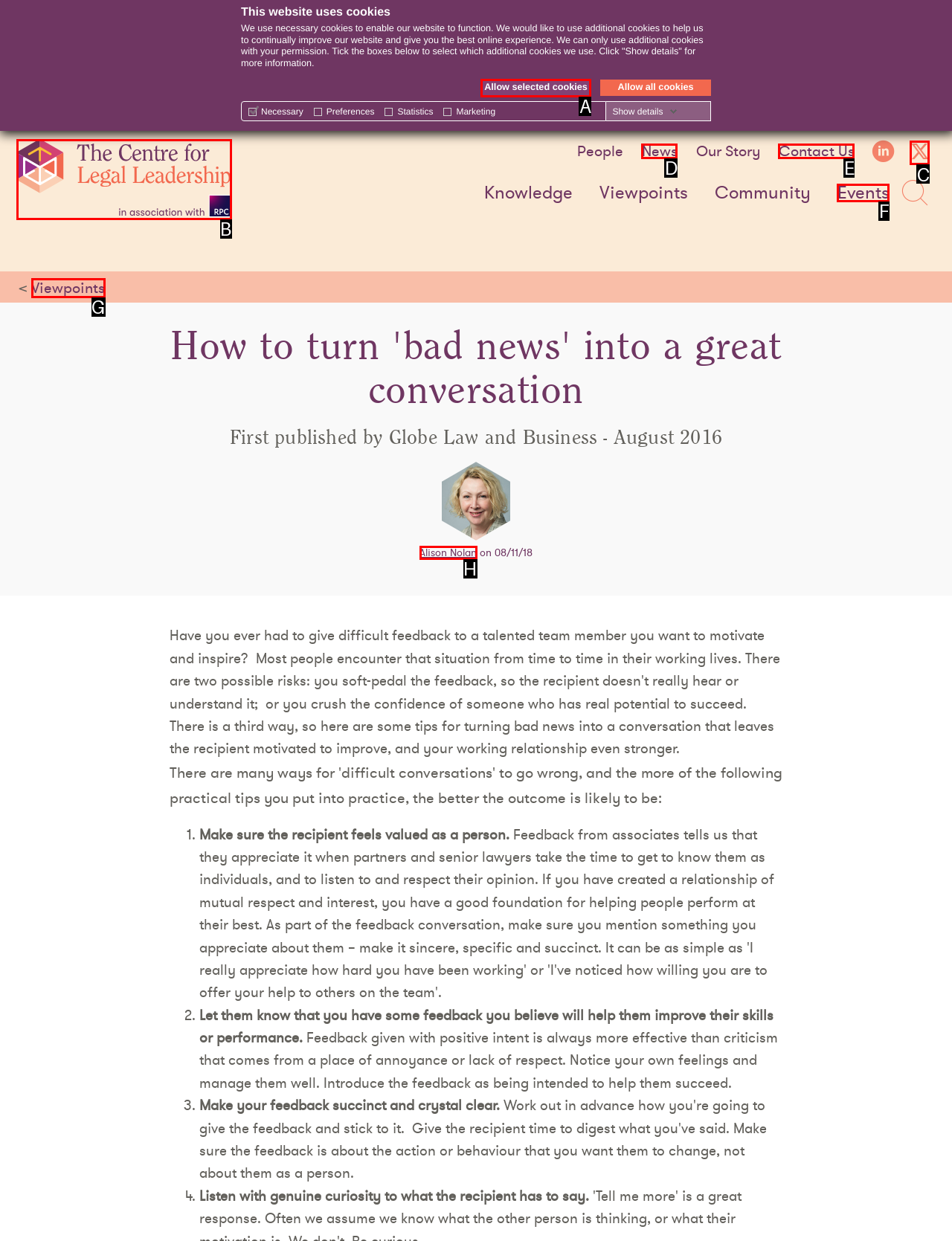Identify the correct HTML element to click to accomplish this task: Click the 'Allow selected cookies' link
Respond with the letter corresponding to the correct choice.

A